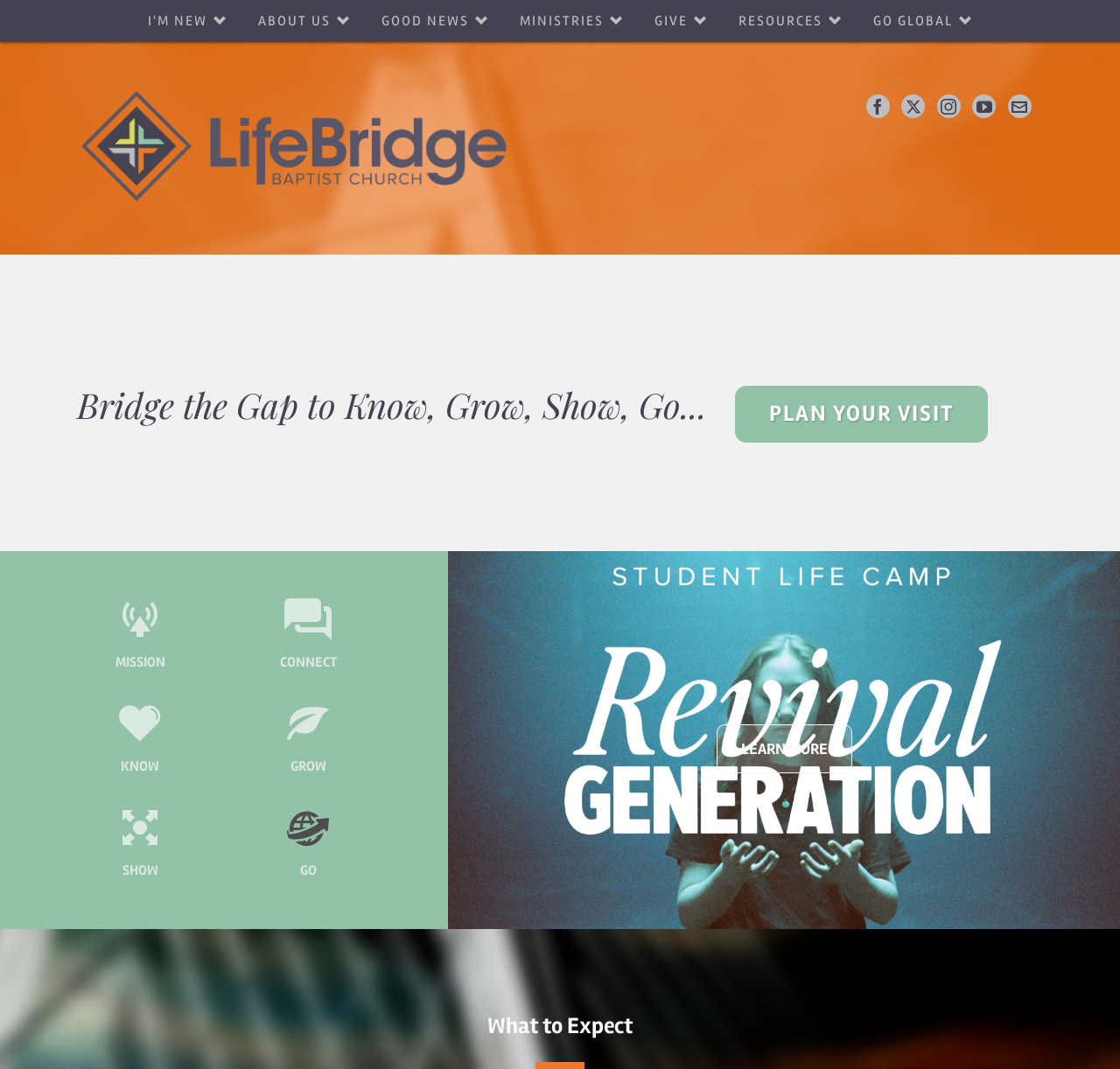Please extract the webpage's main title and generate its text content.

Bridge the Gap to Know, Grow, Show, Go...